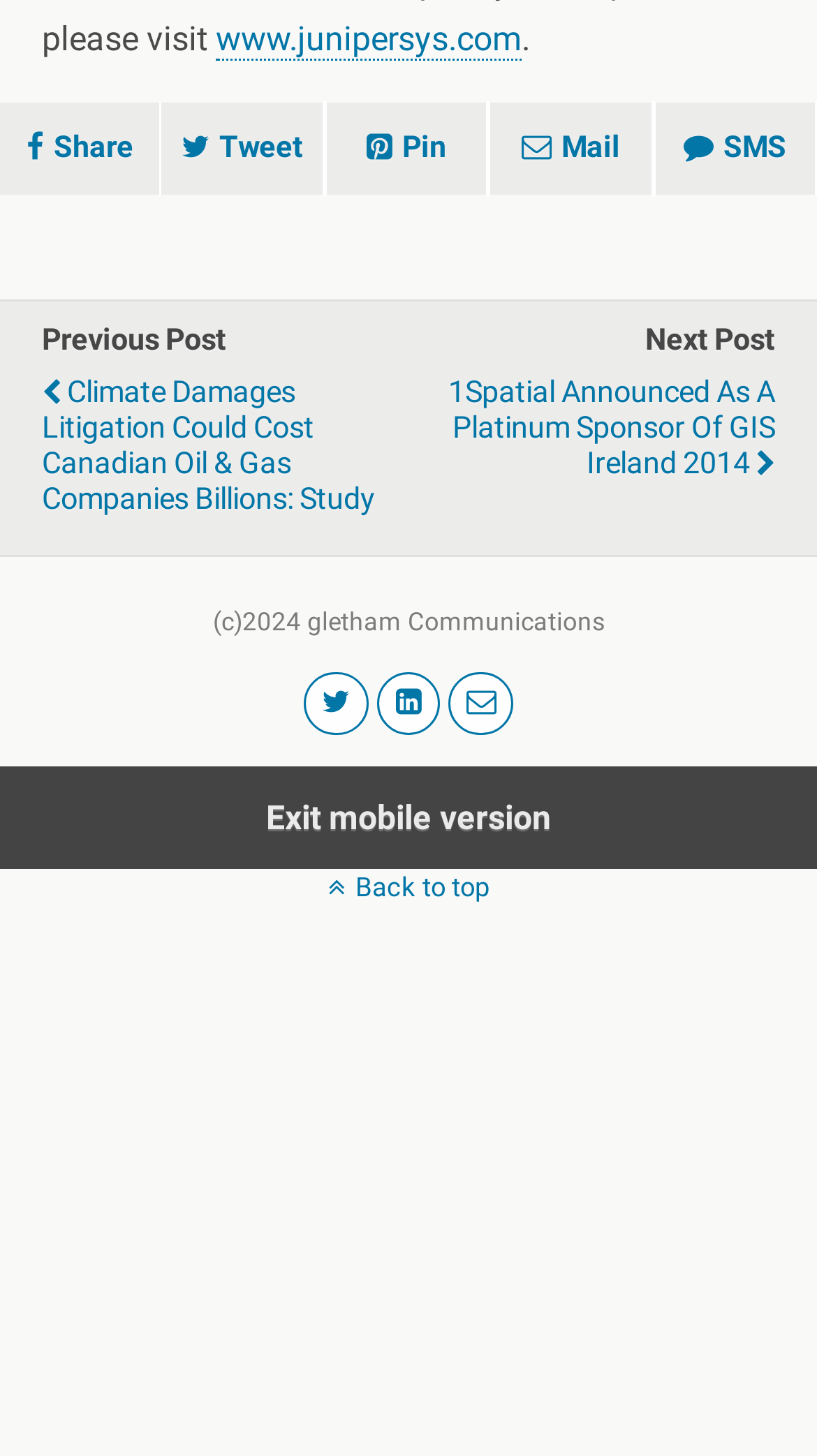Give the bounding box coordinates for this UI element: "January 7, 2024". The coordinates should be four float numbers between 0 and 1, arranged as [left, top, right, bottom].

None